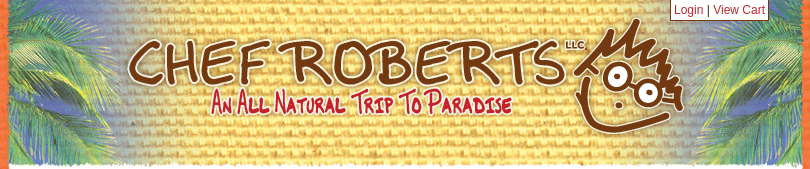What is the purpose of the navigation links?
Look at the screenshot and respond with a single word or phrase.

For online shoppers